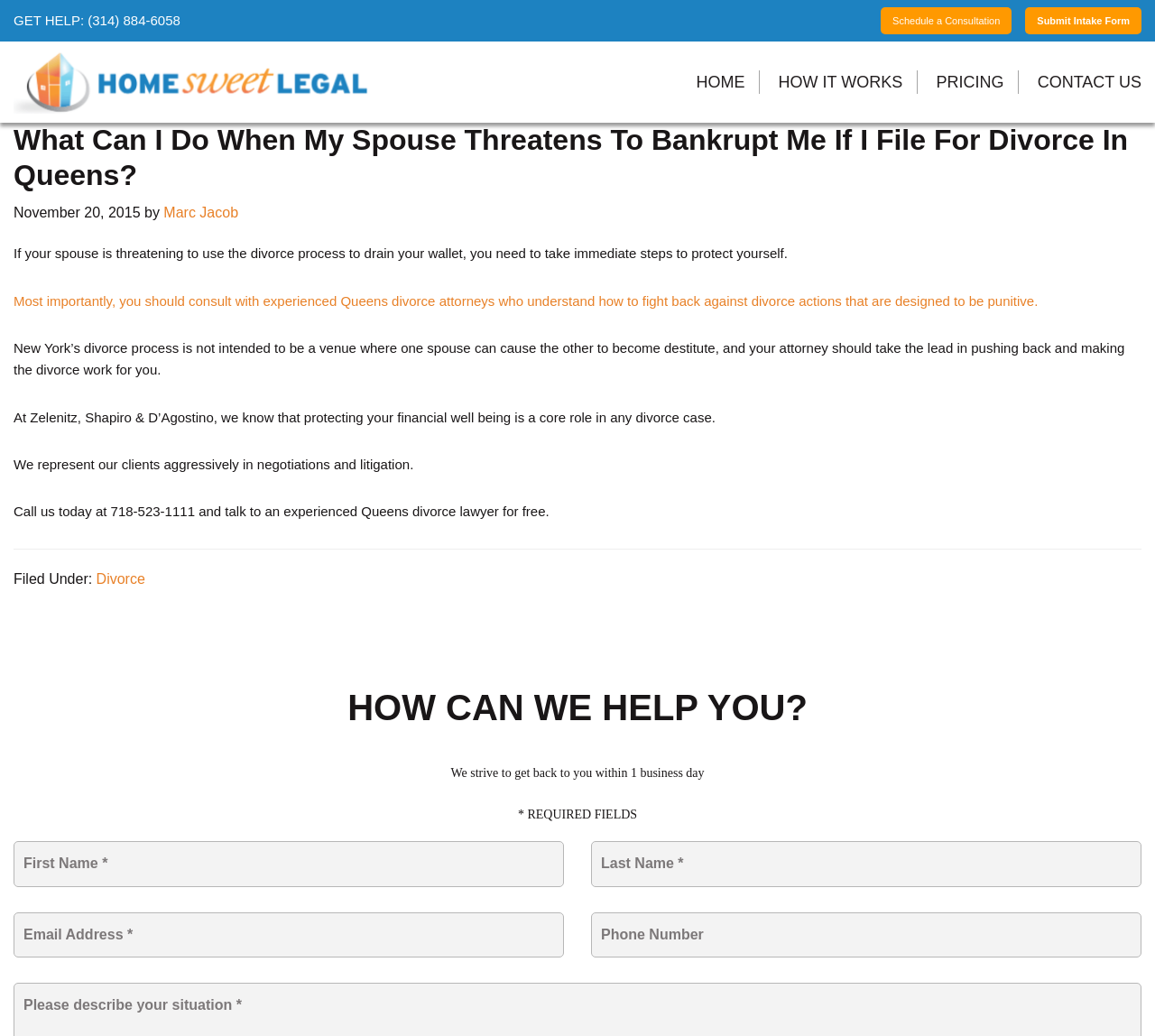Determine the bounding box coordinates of the clickable element necessary to fulfill the instruction: "Schedule a consultation". Provide the coordinates as four float numbers within the 0 to 1 range, i.e., [left, top, right, bottom].

[0.763, 0.007, 0.876, 0.033]